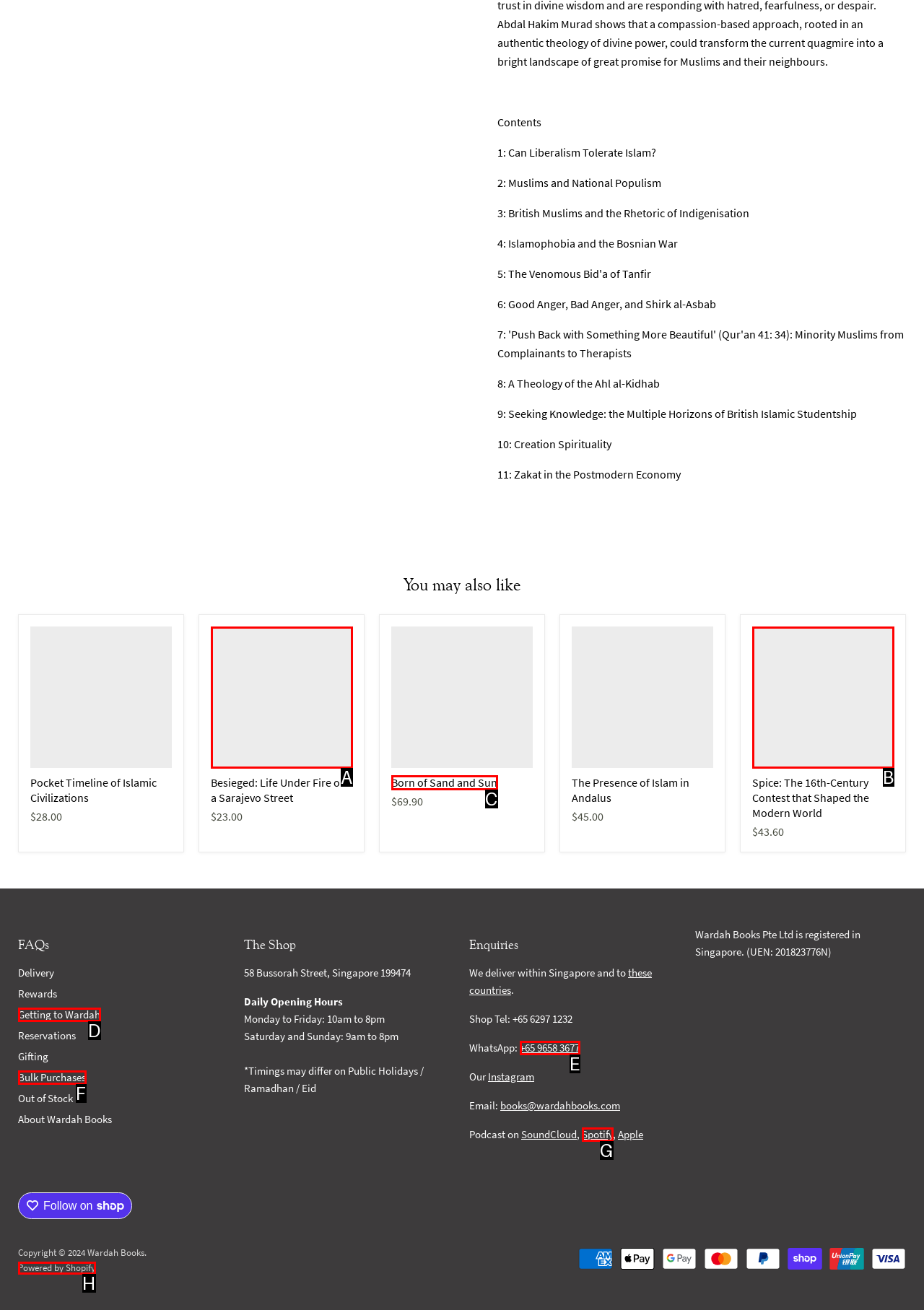Identify the HTML element that corresponds to the description: +65 9658 3677
Provide the letter of the matching option from the given choices directly.

E